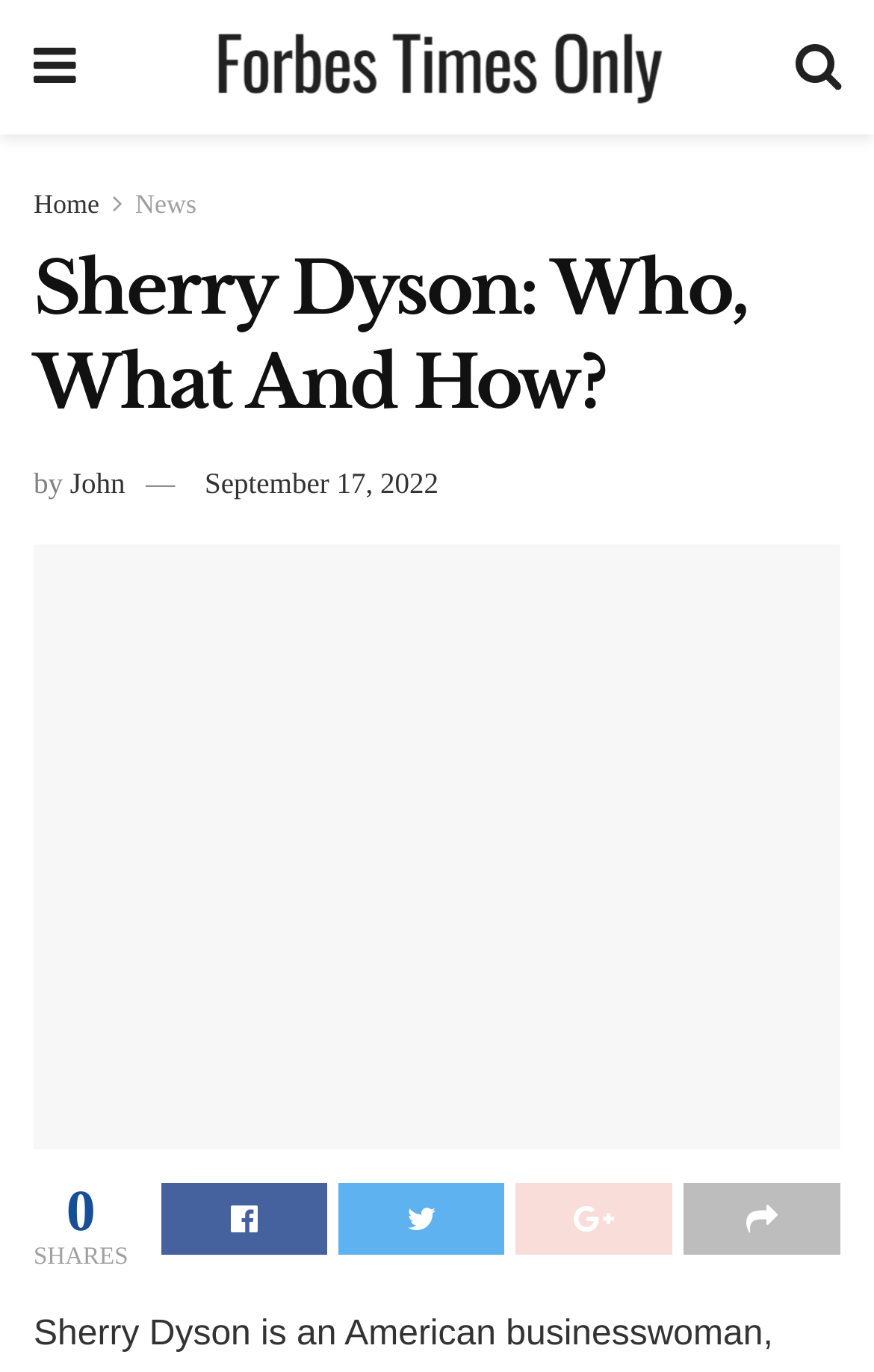What is the date of the article?
Please give a well-detailed answer to the question.

I found the answer by looking at the link text 'September 17, 2022' which is located below the author's name 'John' and above the article content.